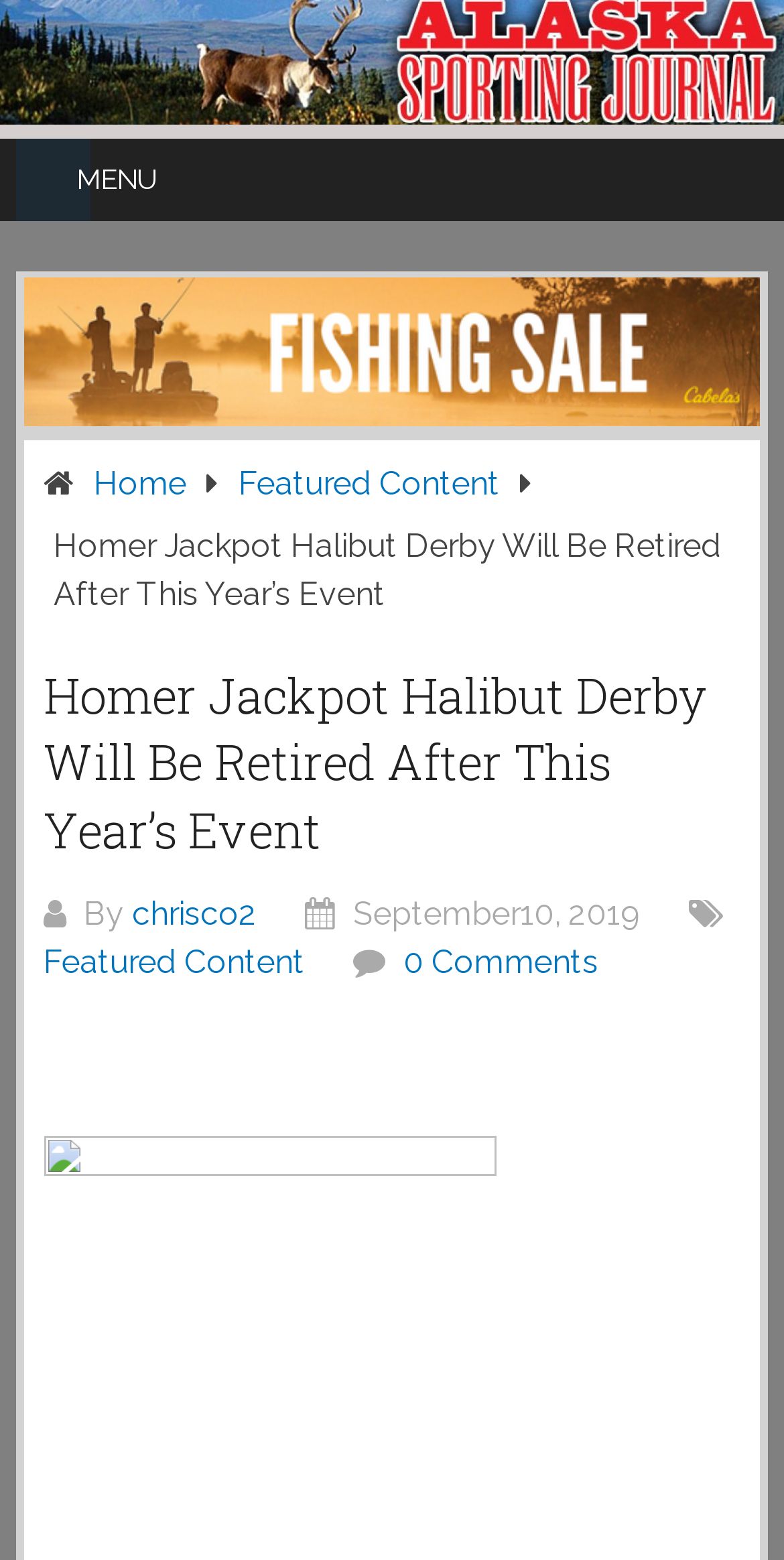Extract the top-level heading from the webpage and provide its text.

Homer Jackpot Halibut Derby Will Be Retired After This Year’s Event